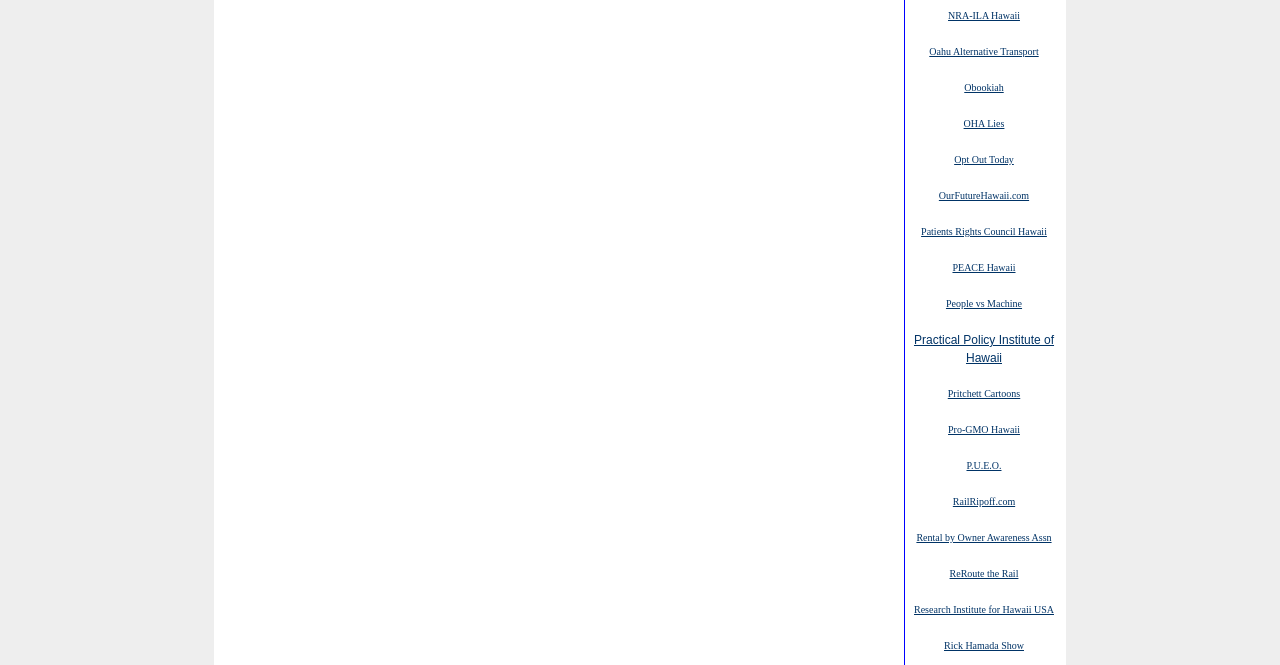How many links have 'Hawaii' in their text? Observe the screenshot and provide a one-word or short phrase answer.

7